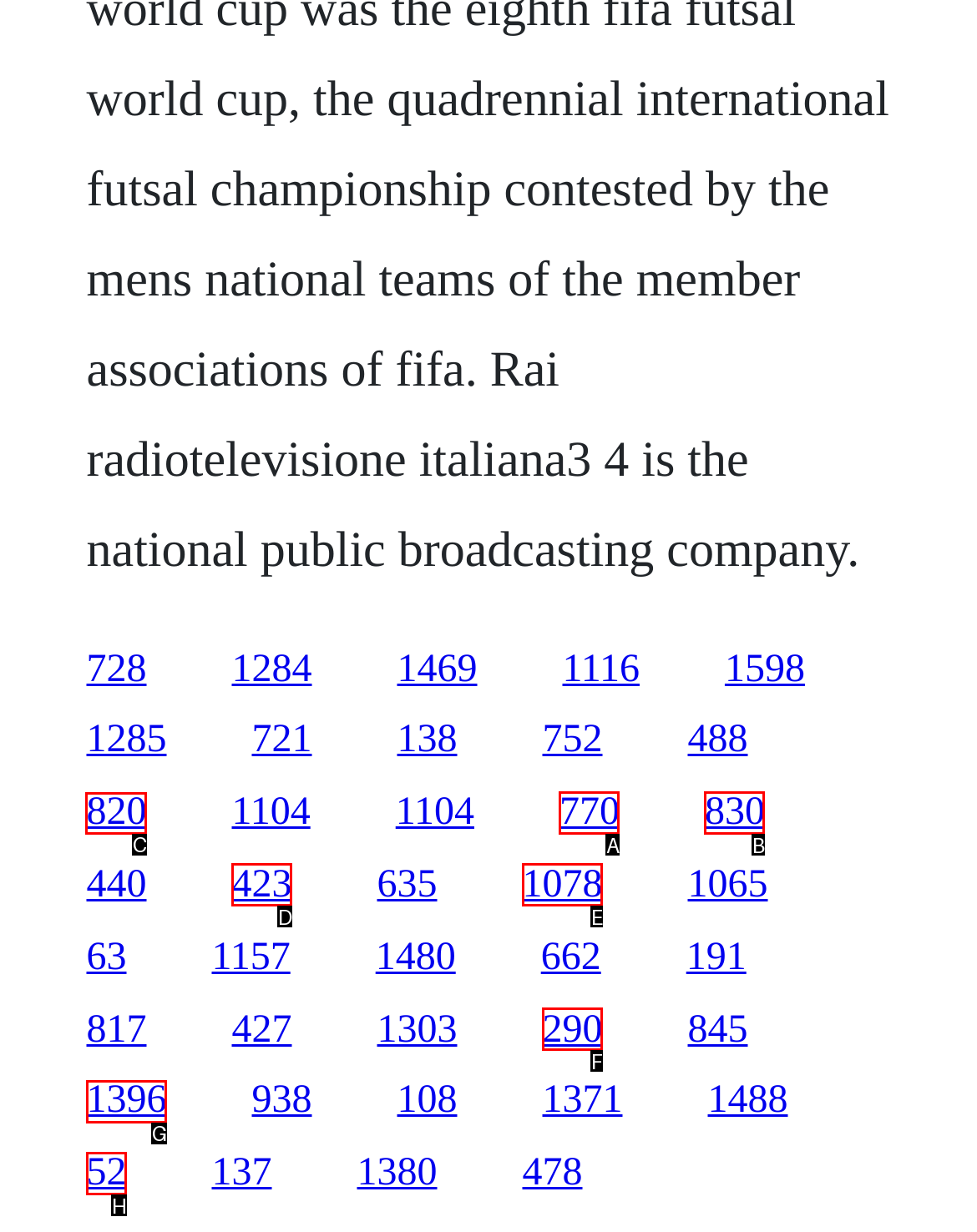Select the appropriate HTML element that needs to be clicked to execute the following task: go to the page of link 820. Respond with the letter of the option.

C